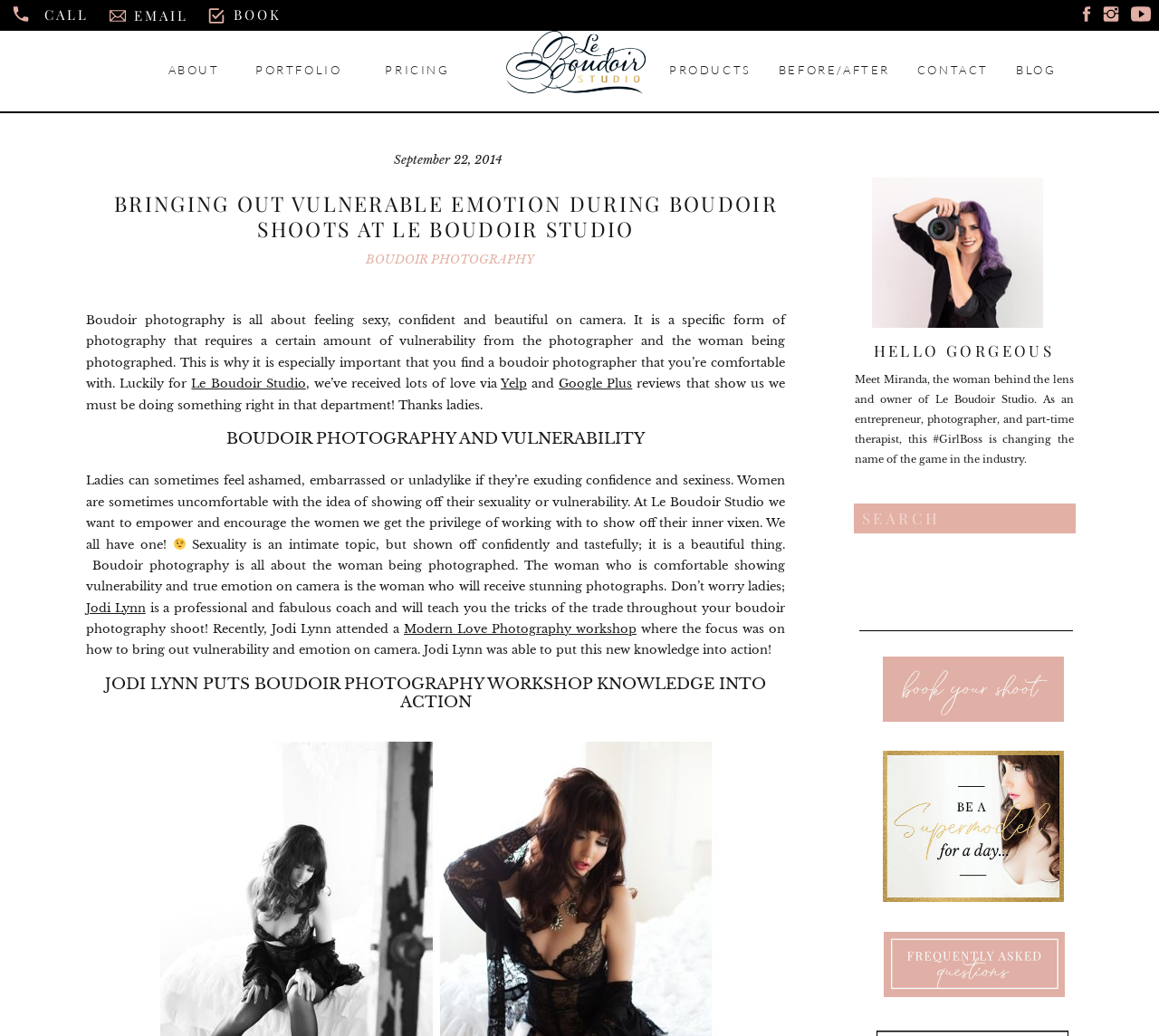Who is the coach mentioned in the article?
Answer briefly with a single word or phrase based on the image.

Jodi Lynn